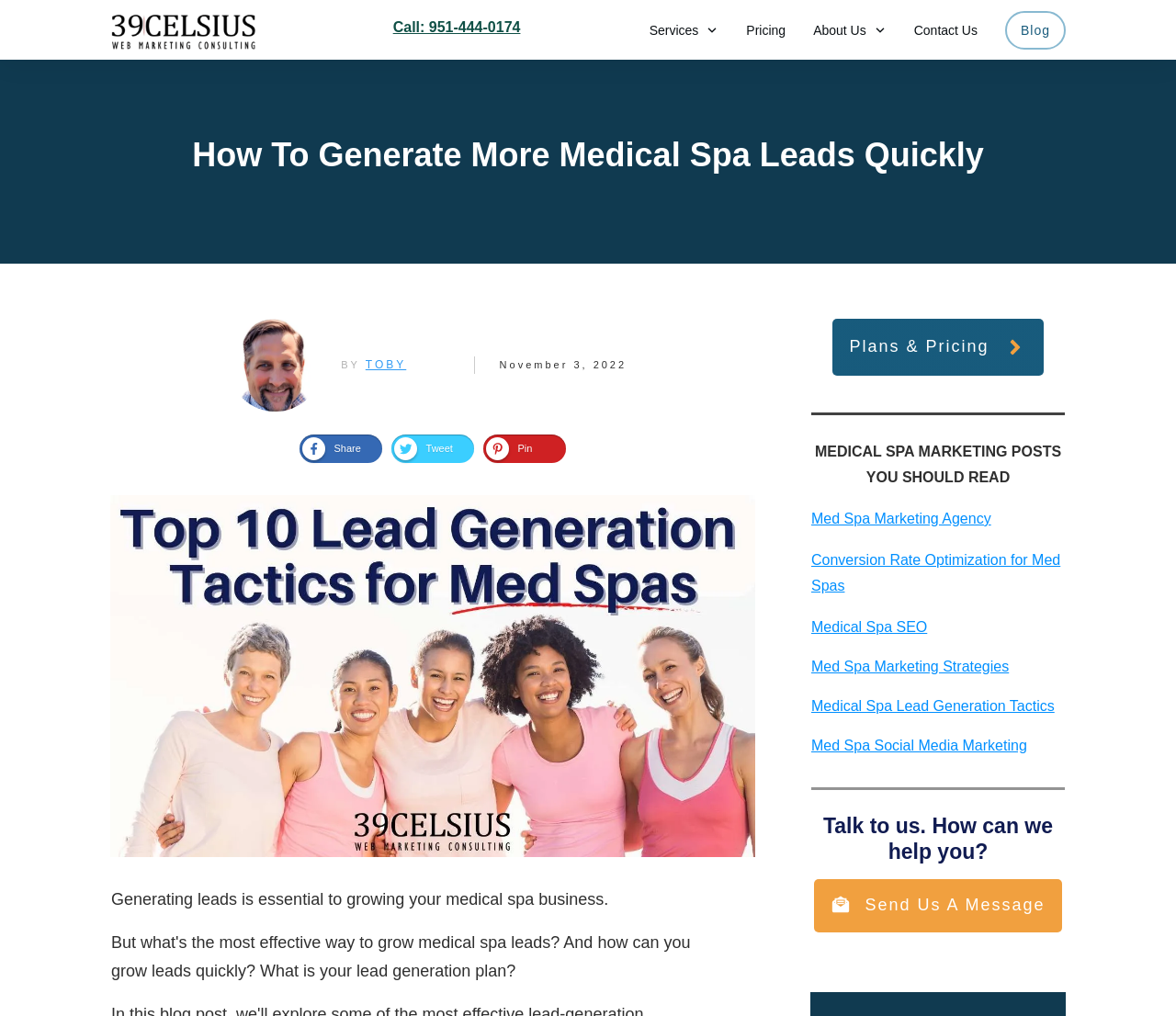What is the topic of the article?
Provide a thorough and detailed answer to the question.

The topic of the article can be inferred from the heading 'How To Generate More Medical Spa Leads Quickly' and the subheading 'Top Lead Generation Tactics for Medical Spas'.